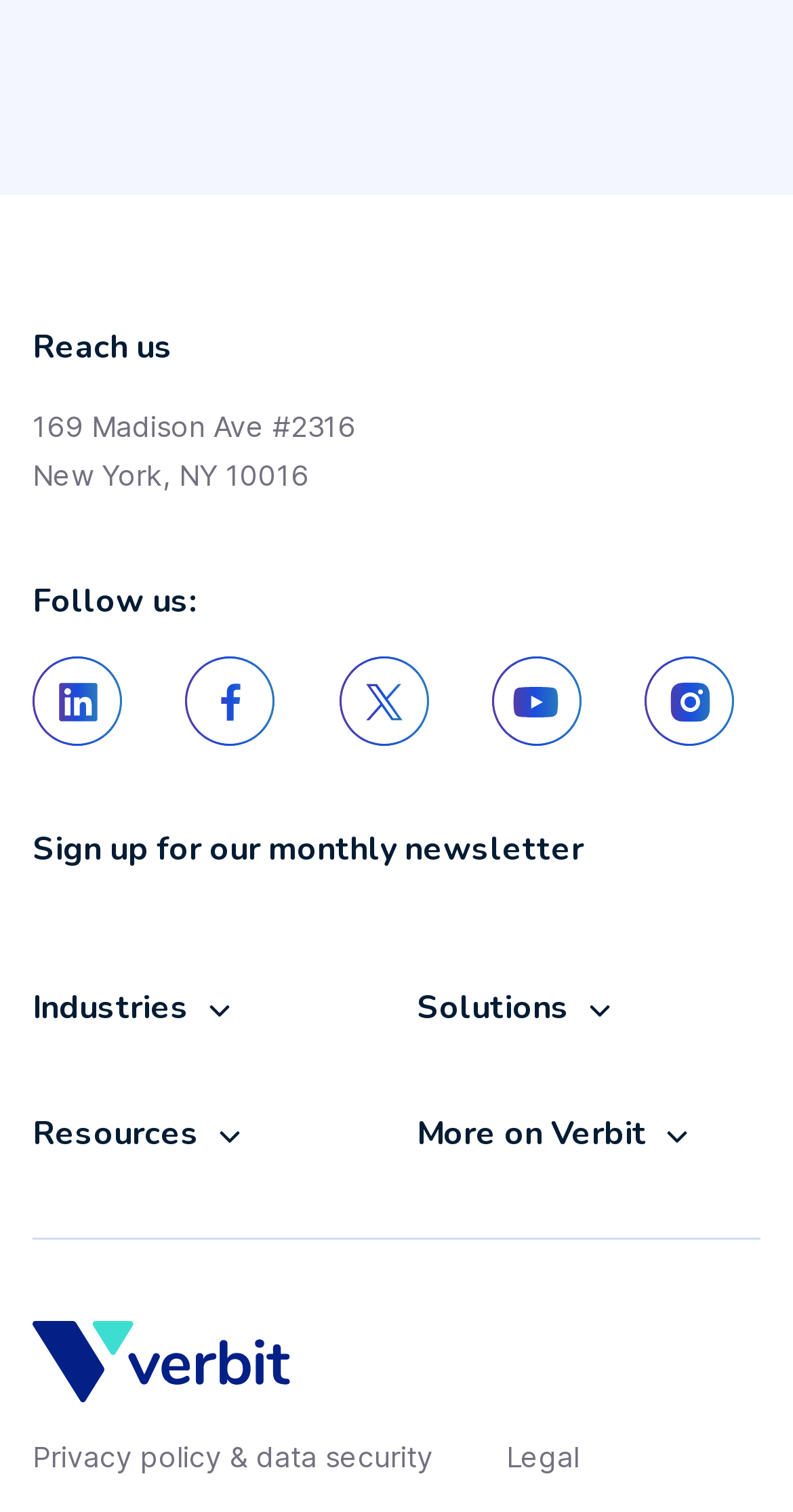What is the purpose of the newsletter?
Give a detailed explanation using the information visible in the image.

I found a heading element with ID 205 that says 'Sign up for our monthly newsletter', which suggests that the purpose of the newsletter is to provide monthly updates.